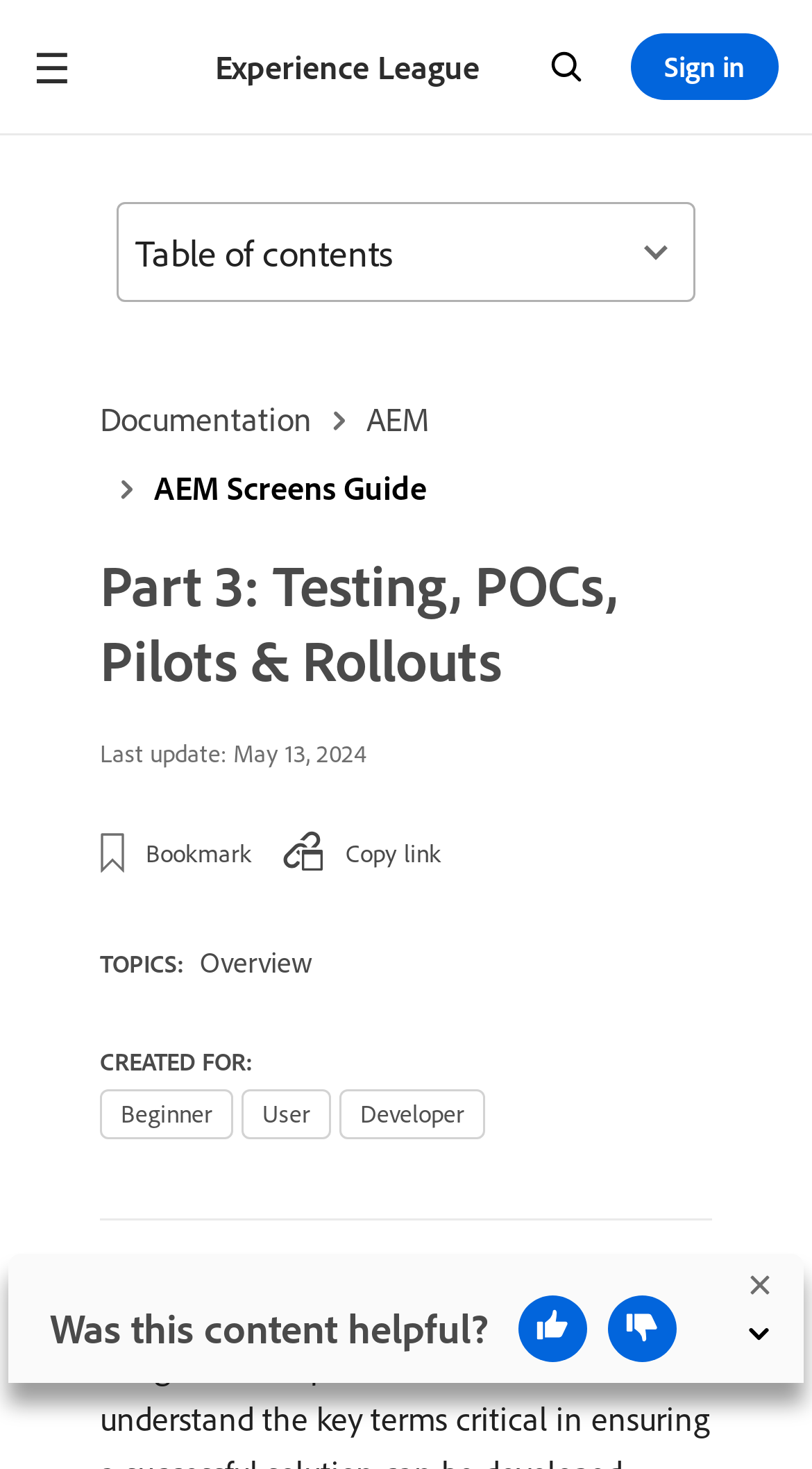What is the topic of the webpage? Analyze the screenshot and reply with just one word or a short phrase.

Testing, POCs, Pilots & Rollouts